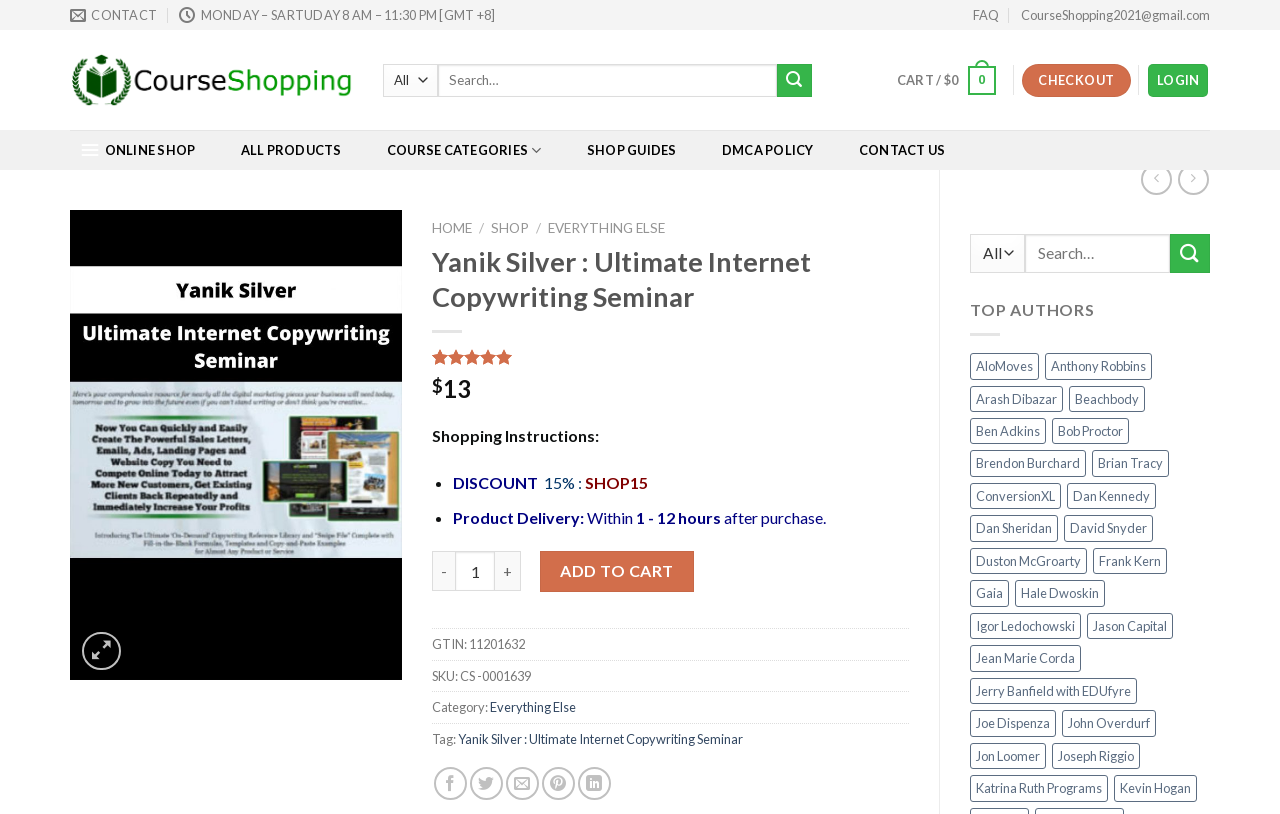Please analyze the image and provide a thorough answer to the question:
What is the rating of the 'Yanik Silver : Ultimate Internet Copywriting Seminar' product?

I found the rating of the product on the webpage, which is listed as 'Rated 5.00 out of 5' based on customer ratings.